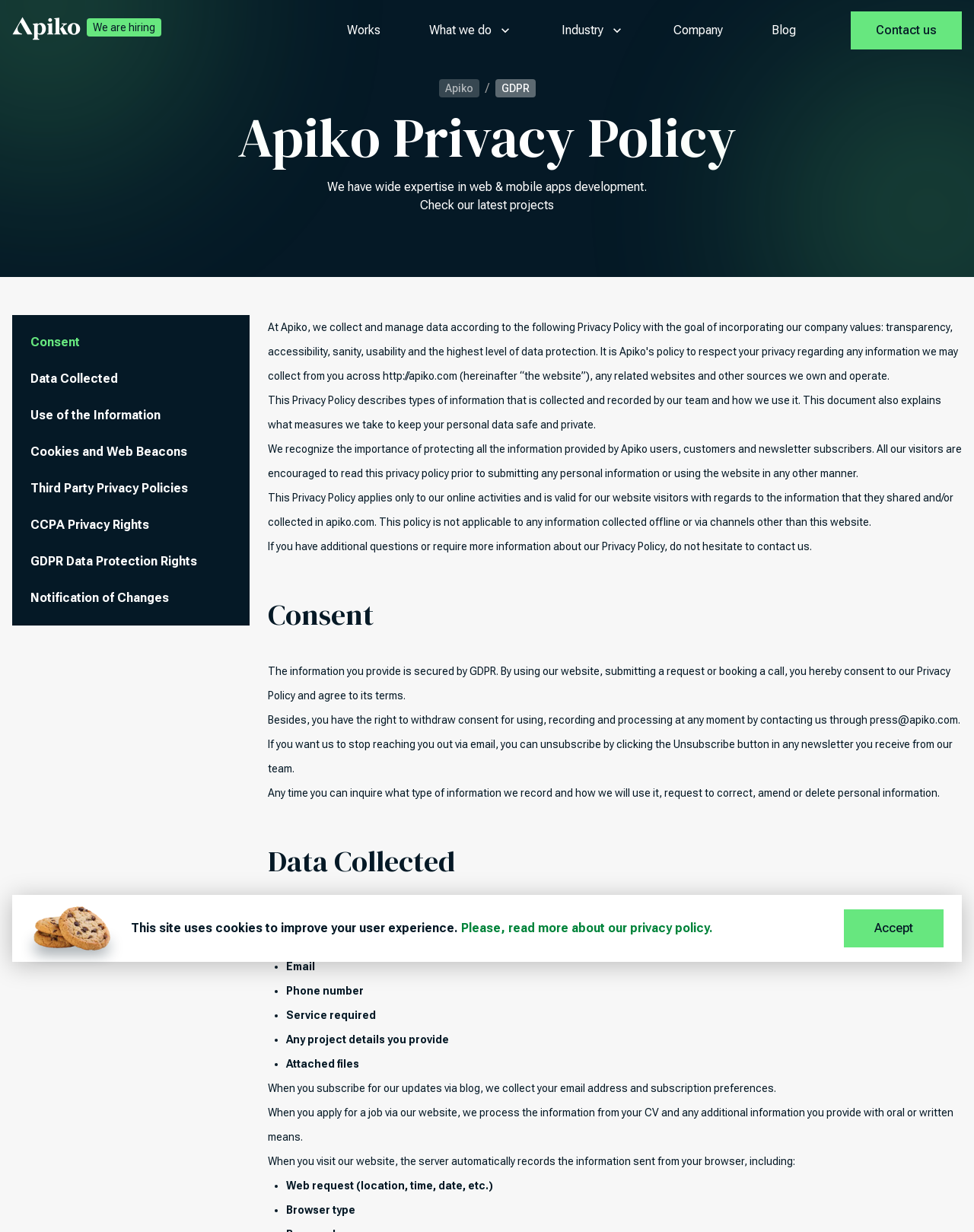Given the element description: "Use of the Information", predict the bounding box coordinates of the UI element it refers to, using four float numbers between 0 and 1, i.e., [left, top, right, bottom].

[0.031, 0.33, 0.238, 0.345]